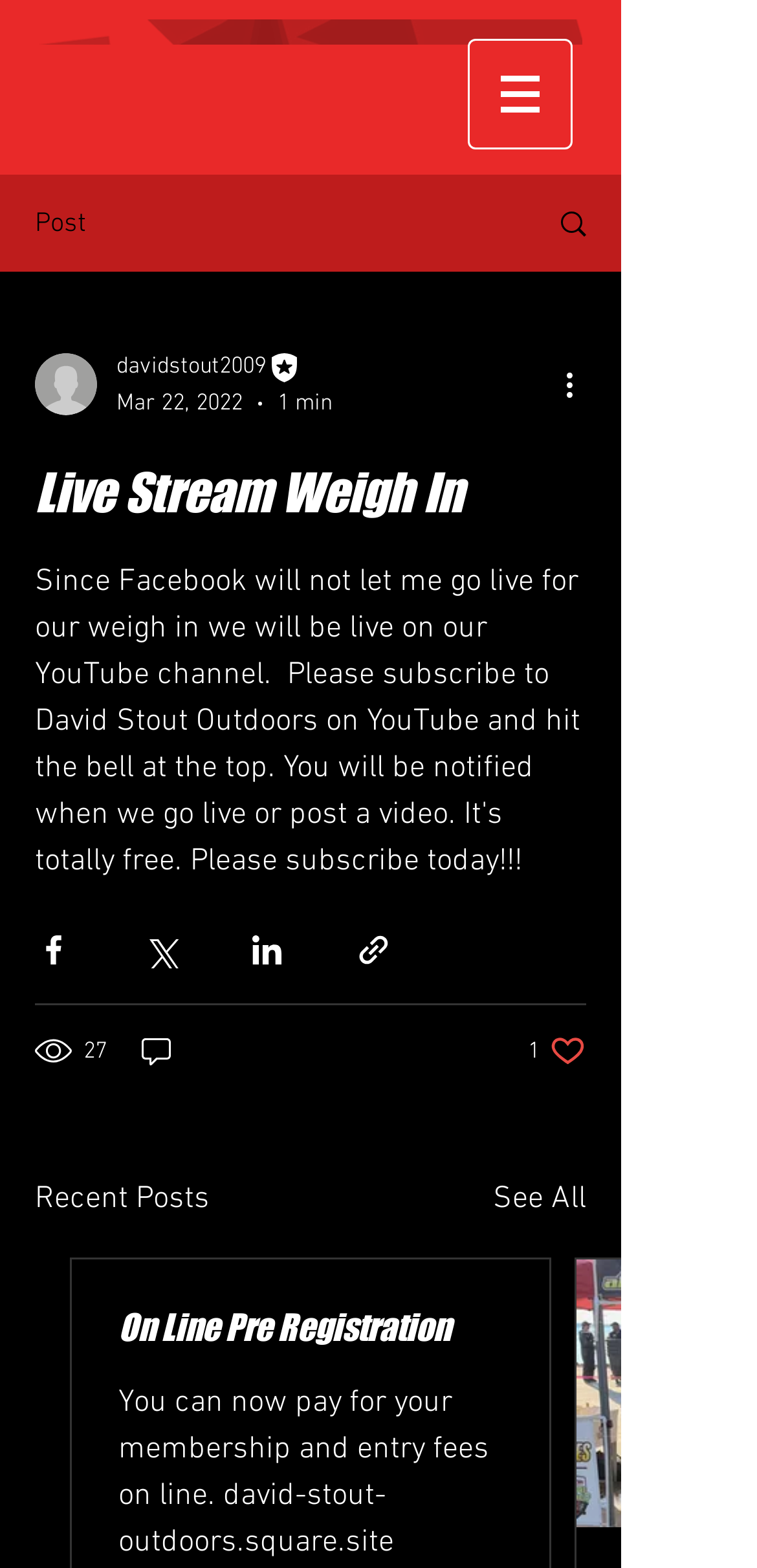Answer the question below using just one word or a short phrase: 
What is the author's name?

davidstout2009